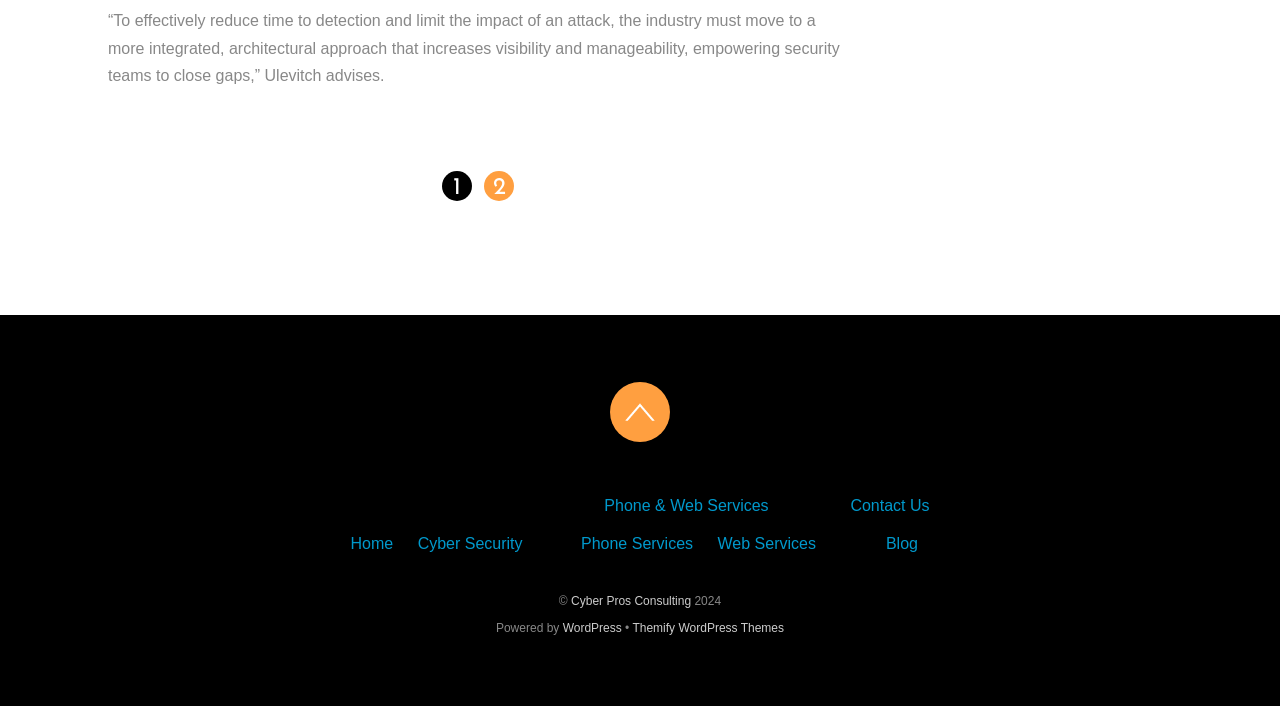Locate the bounding box coordinates of the region to be clicked to comply with the following instruction: "Click on 'Home'". The coordinates must be four float numbers between 0 and 1, in the form [left, top, right, bottom].

[0.274, 0.758, 0.307, 0.782]